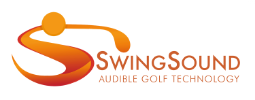With reference to the image, please provide a detailed answer to the following question: What type of technology does Swing Sound provide?

The phrase 'AUDIBLE GOLF TECHNOLOGY' is presented in a clean, modern font below the main logo, emphasizing the company's focus on enhancing the golf experience through sound technology.